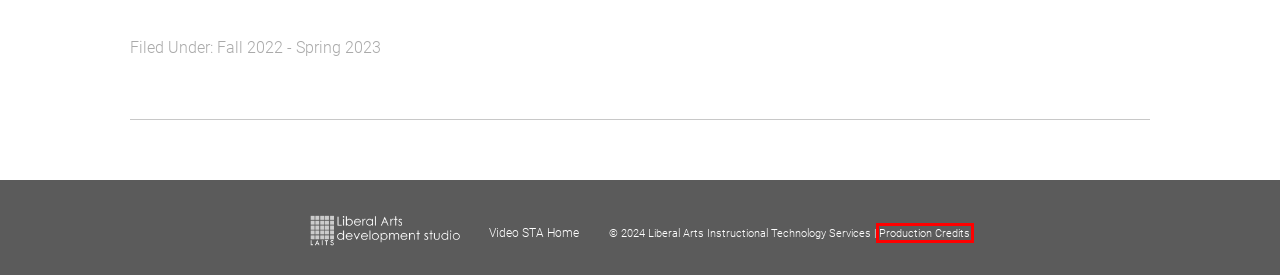Look at the screenshot of a webpage where a red rectangle bounding box is present. Choose the webpage description that best describes the new webpage after clicking the element inside the red bounding box. Here are the candidates:
A. STA Presentation 2016
B. Thang Truong
C. Fall 2022 – Spring 2023
D. Raaga Srimadh
E. STA Blog
F. Production Credits
G. Shriya Atreya
H. Lorena Chiles

F